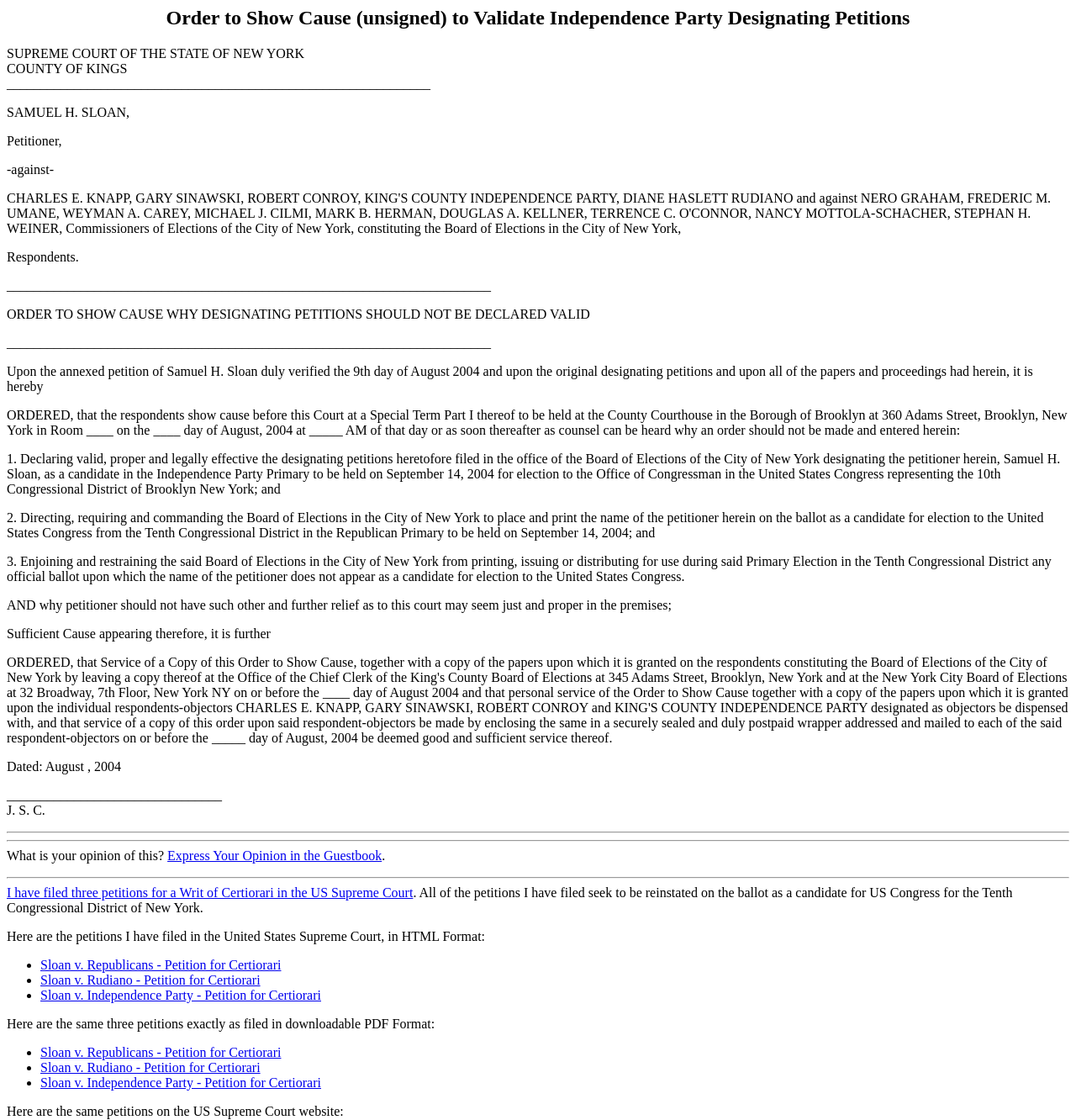How many petitions has the petitioner filed in the US Supreme Court?
Please provide a single word or phrase answer based on the image.

Three